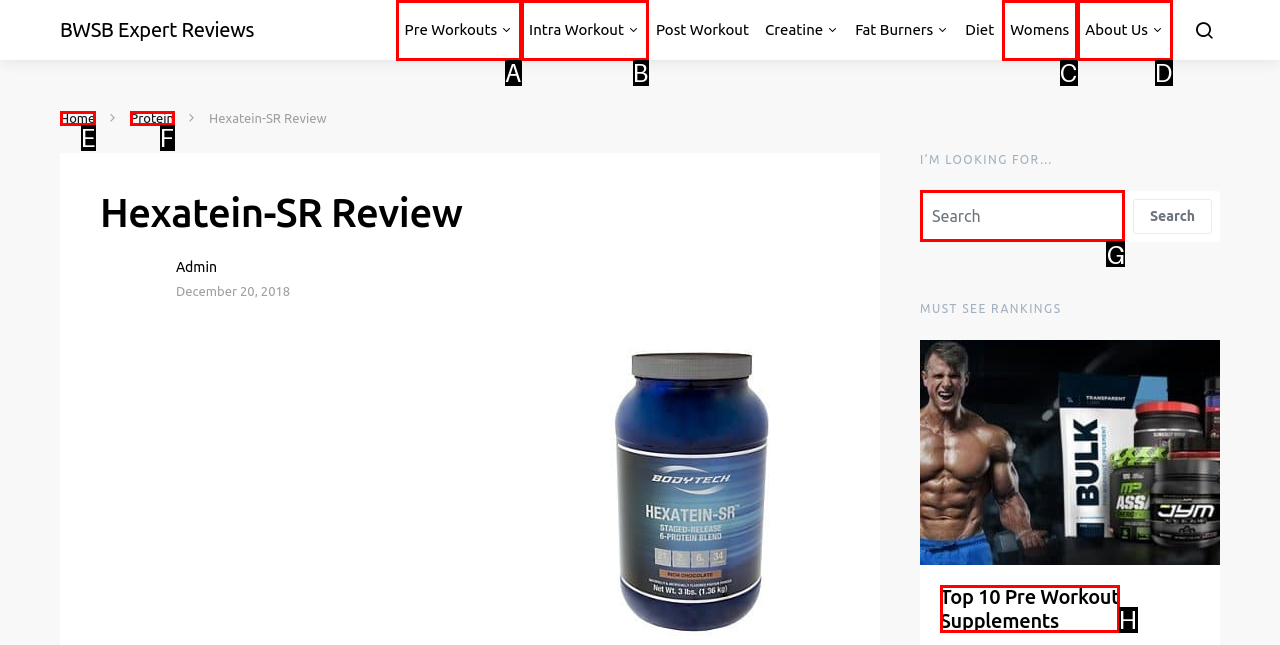Find the option that fits the given description: Pre Workouts
Answer with the letter representing the correct choice directly.

A